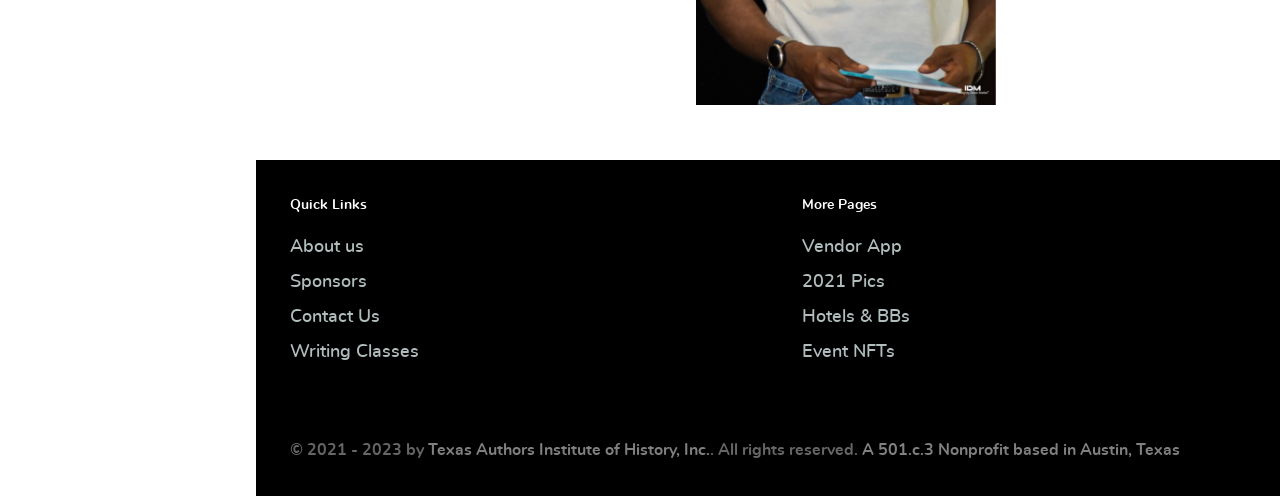What is the year of copyright?
Offer a detailed and full explanation in response to the question.

I found the answer by looking at the footer section of the webpage, where the copyright information is mentioned as '© 2021 - 2023'.